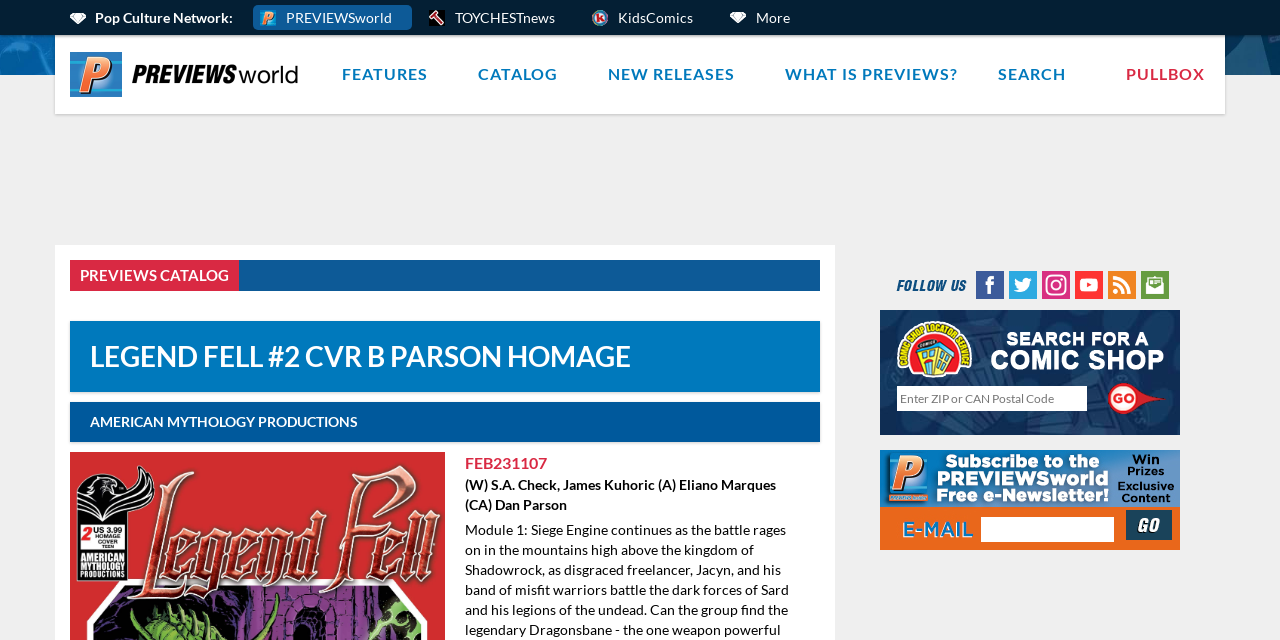Could you highlight the region that needs to be clicked to execute the instruction: "View PREVIEWS CATALOG"?

[0.055, 0.406, 0.187, 0.455]